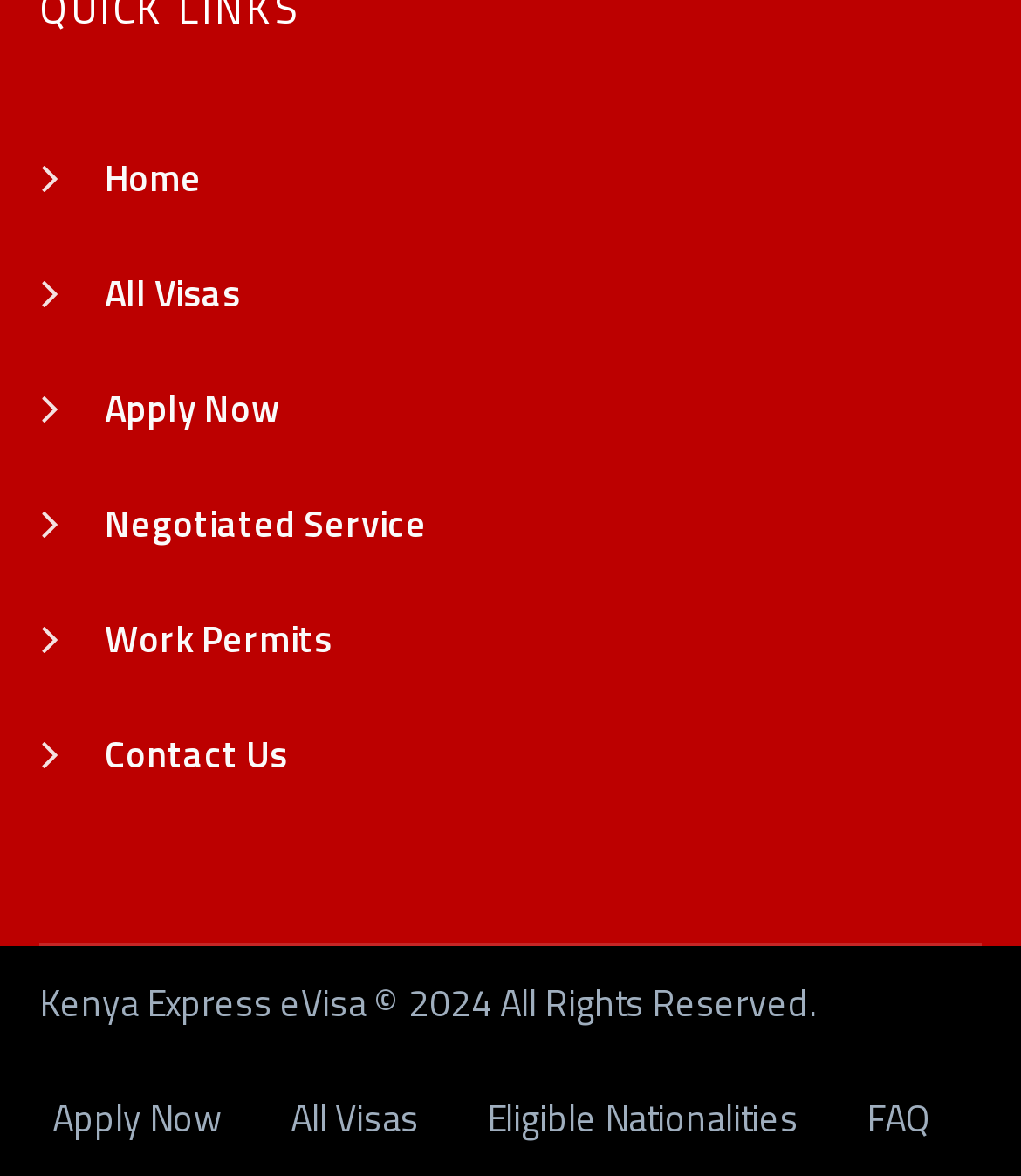Please identify the bounding box coordinates of the element that needs to be clicked to execute the following command: "check frequently asked questions". Provide the bounding box using four float numbers between 0 and 1, formatted as [left, top, right, bottom].

[0.849, 0.927, 0.913, 0.973]